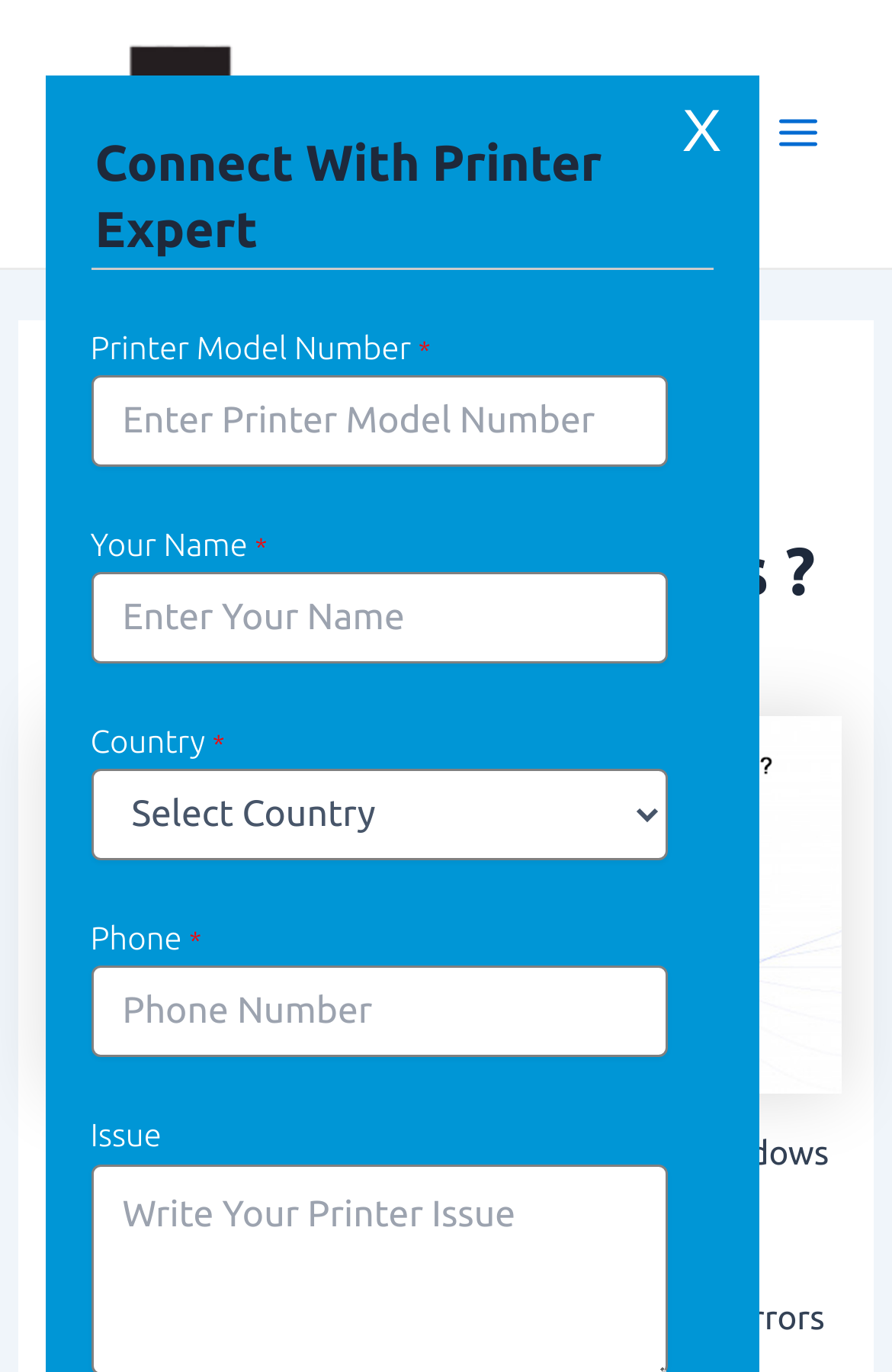Who is the author of this article?
Provide a fully detailed and comprehensive answer to the question.

The author of this article is mentioned at the top of the webpage, below the main heading. The text 'By ALLITEXPERT' indicates that ALLITEXPERT is the author of this article.